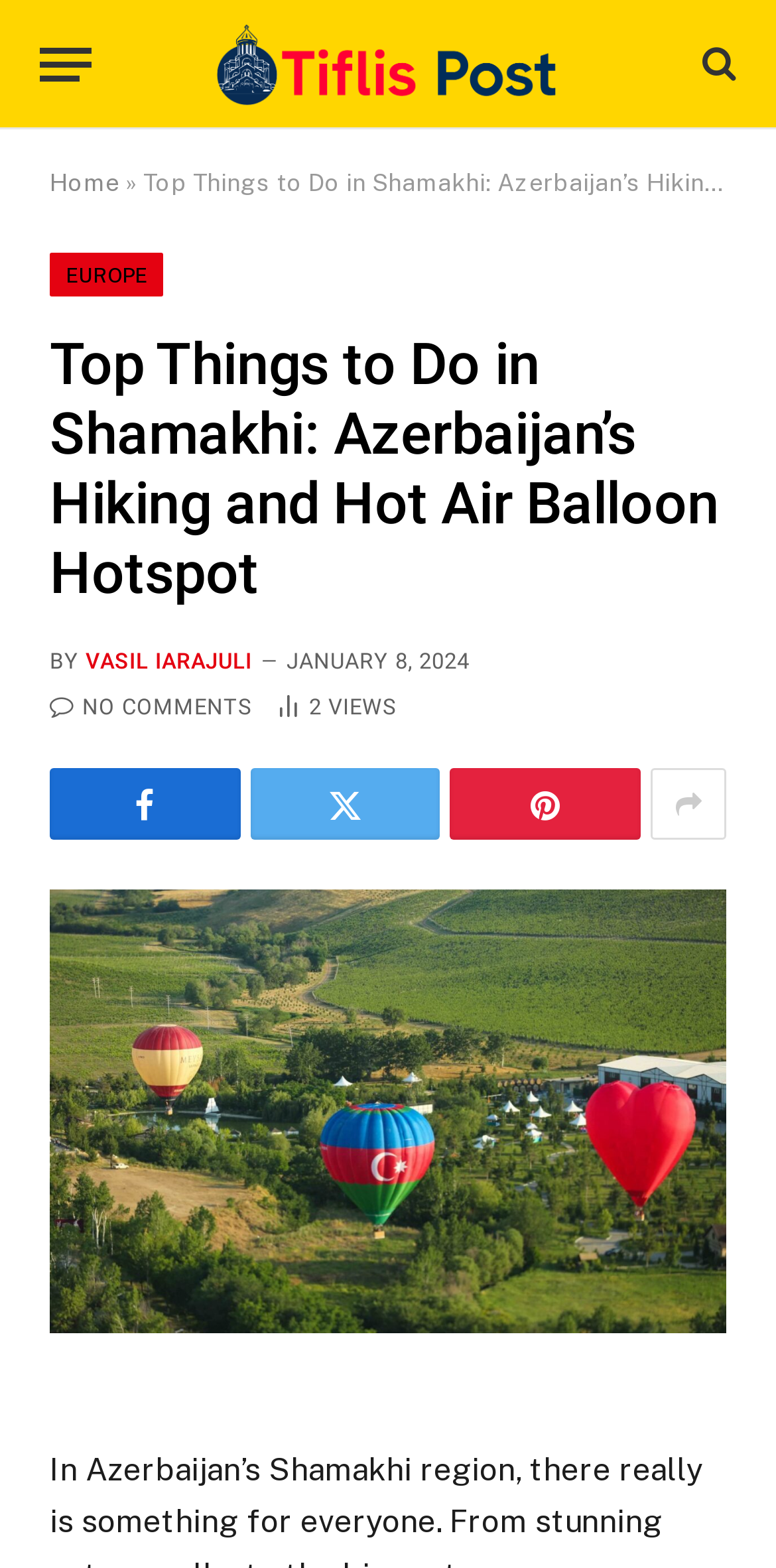Use the details in the image to answer the question thoroughly: 
Who is the author of the article?

By examining the webpage content, we can find the author's name 'VASIL IARAJULI' mentioned next to the 'BY' label, indicating that VASIL IARAJULI is the author of the article.